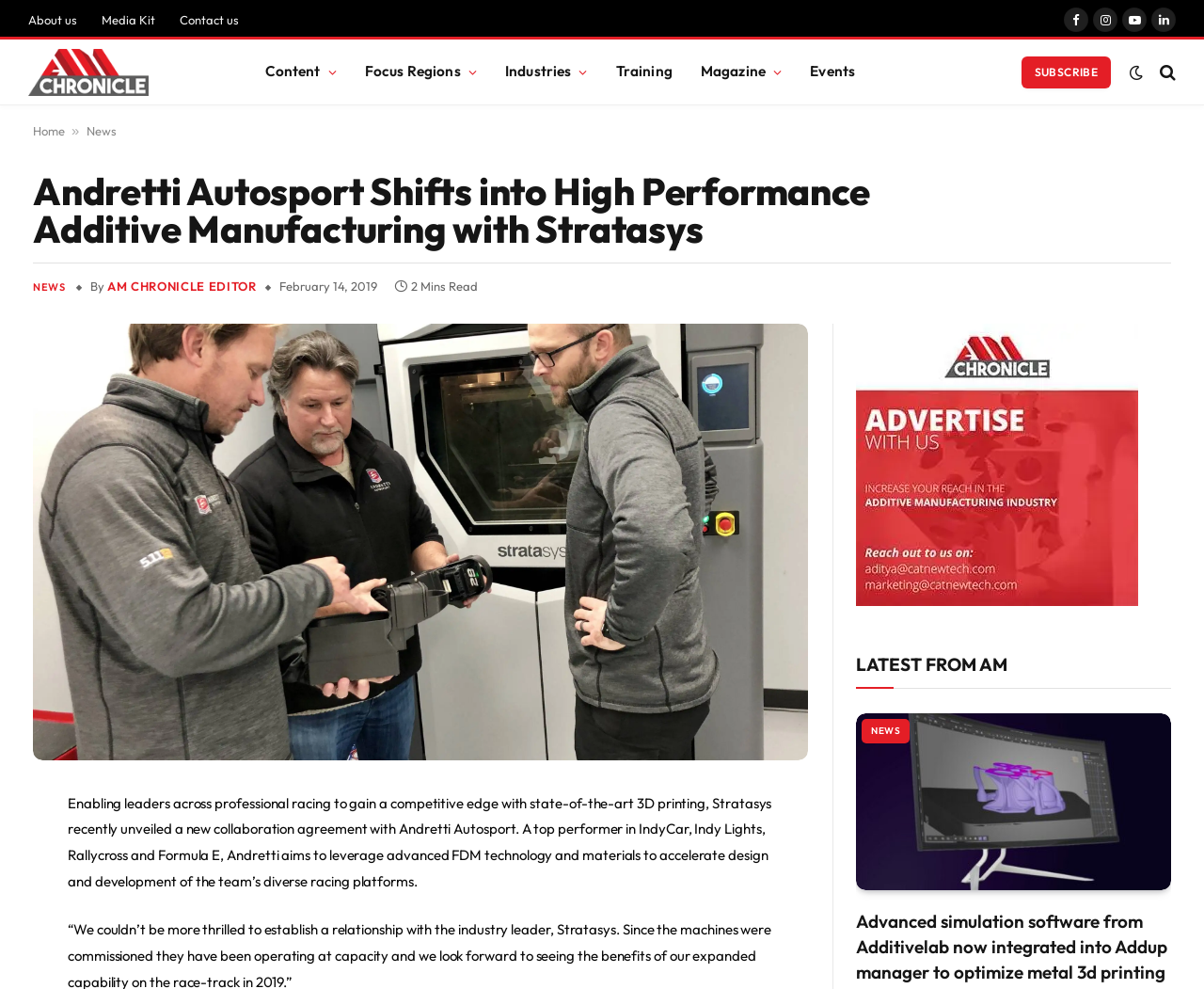What is the name of the company that unveiled a new collaboration? From the image, respond with a single word or brief phrase.

Stratasys